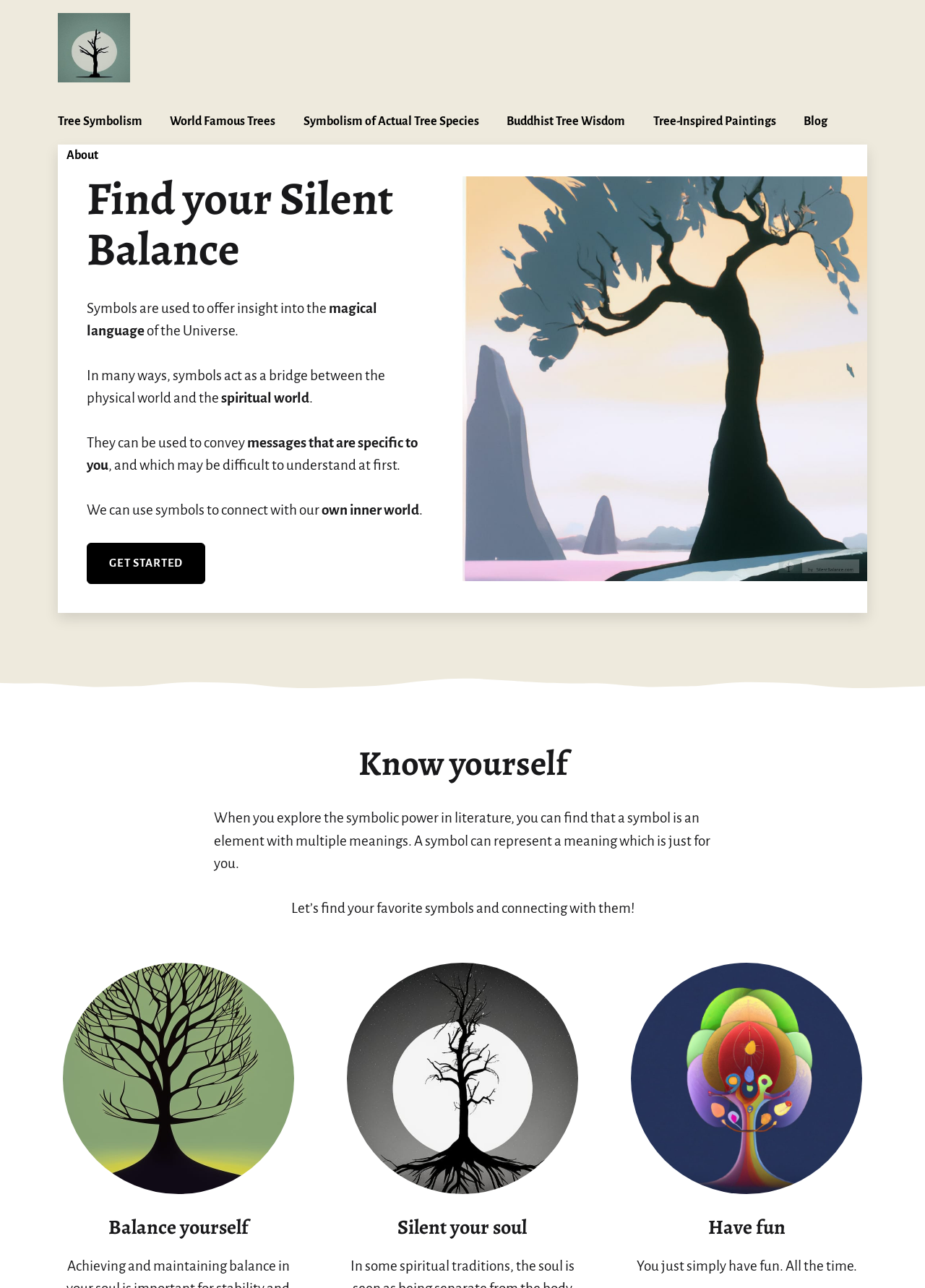How many images are present on the webpage? Refer to the image and provide a one-word or short phrase answer.

4